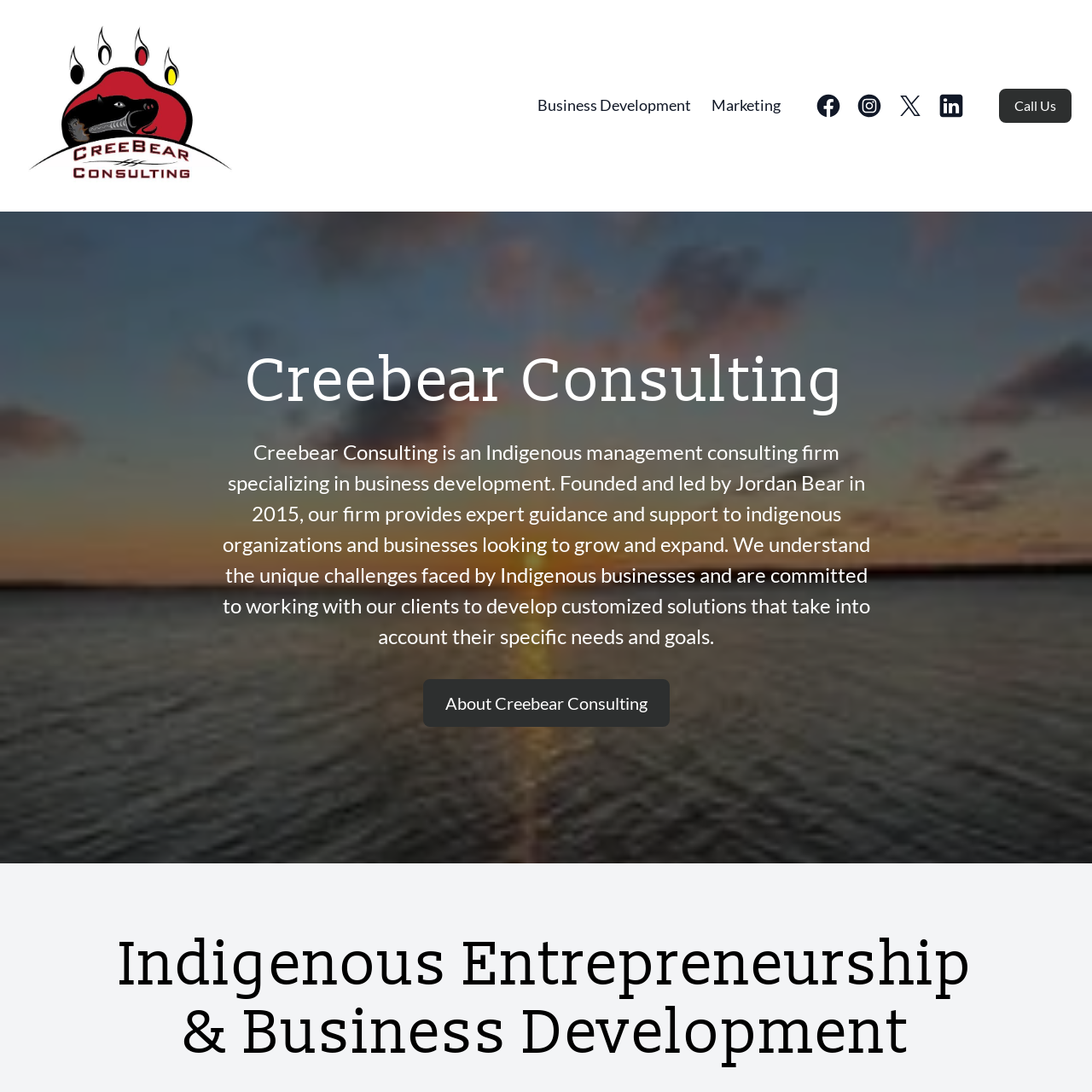What is the name of the founder of Creebear Consulting?
Offer a detailed and exhaustive answer to the question.

The name of the founder of Creebear Consulting can be found in the text on the webpage, which states that the firm was 'founded and led by Jordan Bear in 2015'.